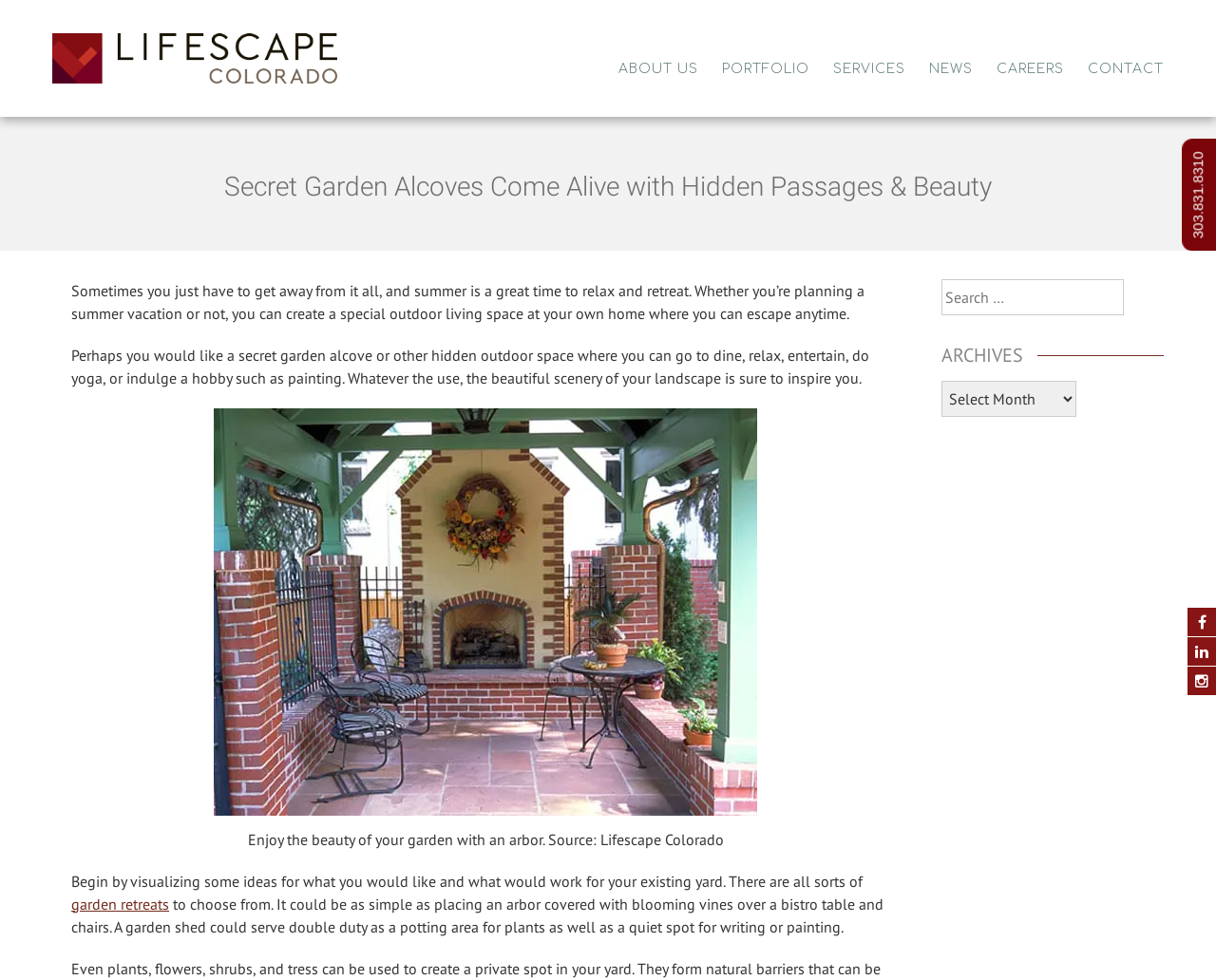What is the tone of the webpage?
Based on the visual content, answer with a single word or a brief phrase.

Relaxing and inspiring